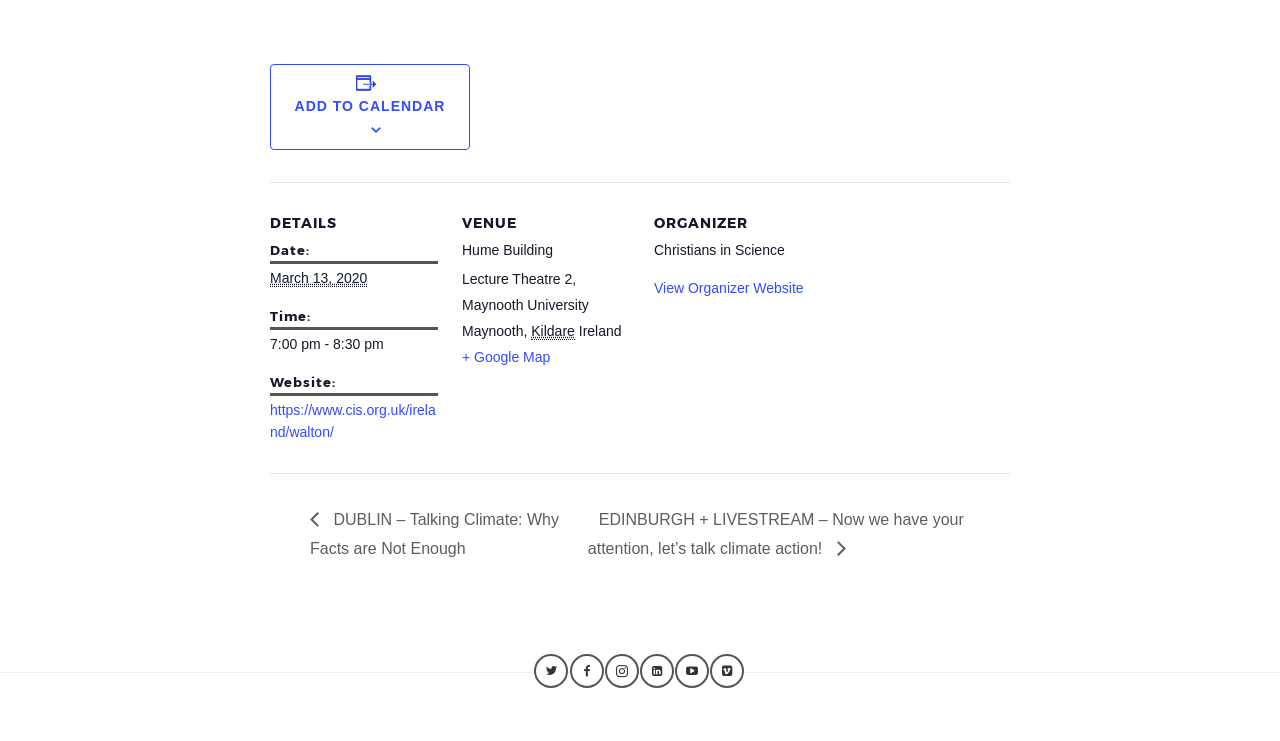How many event navigation links are there?
Please answer the question with as much detail and depth as you can.

I found the event navigation links by looking at the 'Event Navigation' section, where it lists two links: 'DUBLIN – Talking Climate: Why Facts are Not Enough' and 'EDINBURGH + LIVESTREAM – Now we have your attention, let’s talk climate action!'.